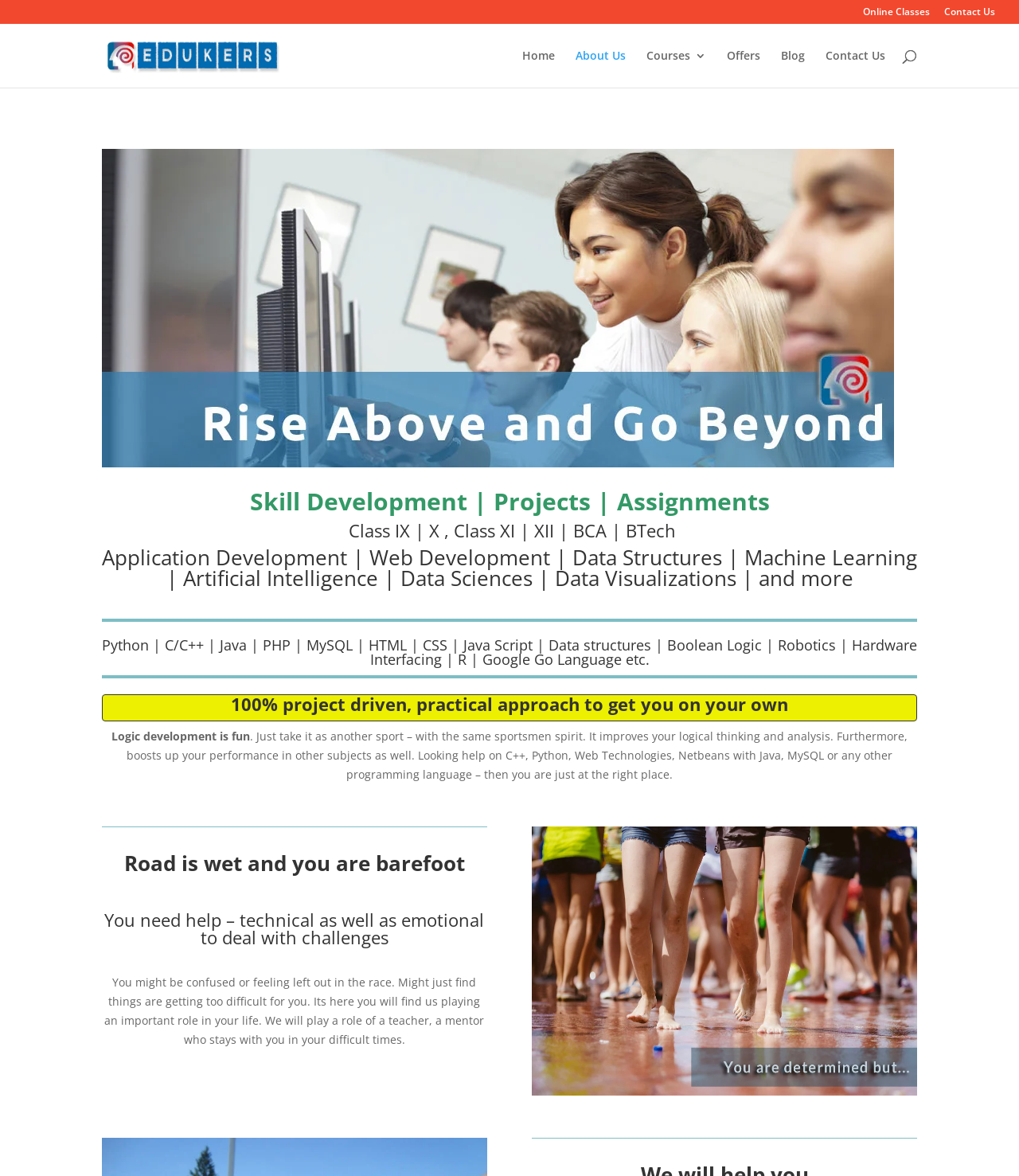Please identify the bounding box coordinates of the element I should click to complete this instruction: 'Contact Us'. The coordinates should be given as four float numbers between 0 and 1, like this: [left, top, right, bottom].

[0.927, 0.006, 0.977, 0.02]